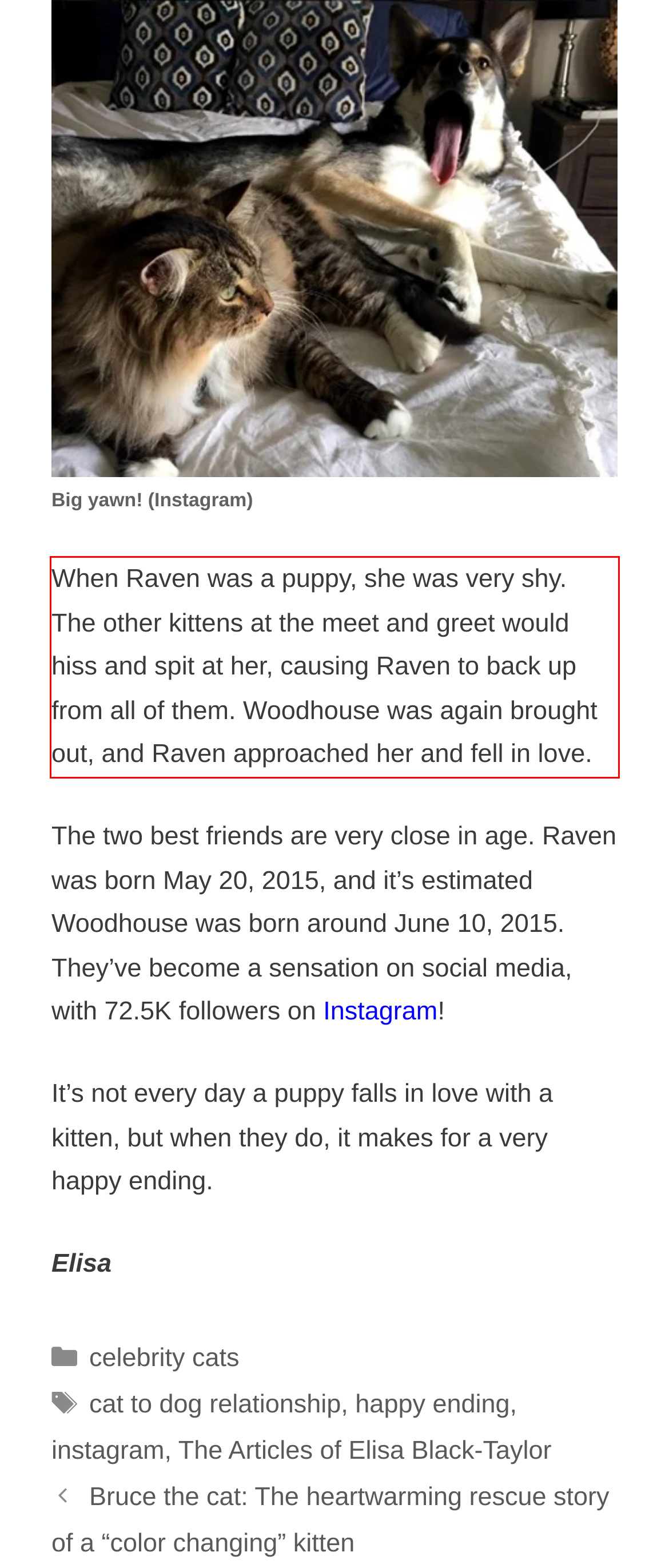Review the screenshot of the webpage and recognize the text inside the red rectangle bounding box. Provide the extracted text content.

When Raven was a puppy, she was very shy. The other kittens at the meet and greet would hiss and spit at her, causing Raven to back up from all of them. Woodhouse was again brought out, and Raven approached her and fell in love.